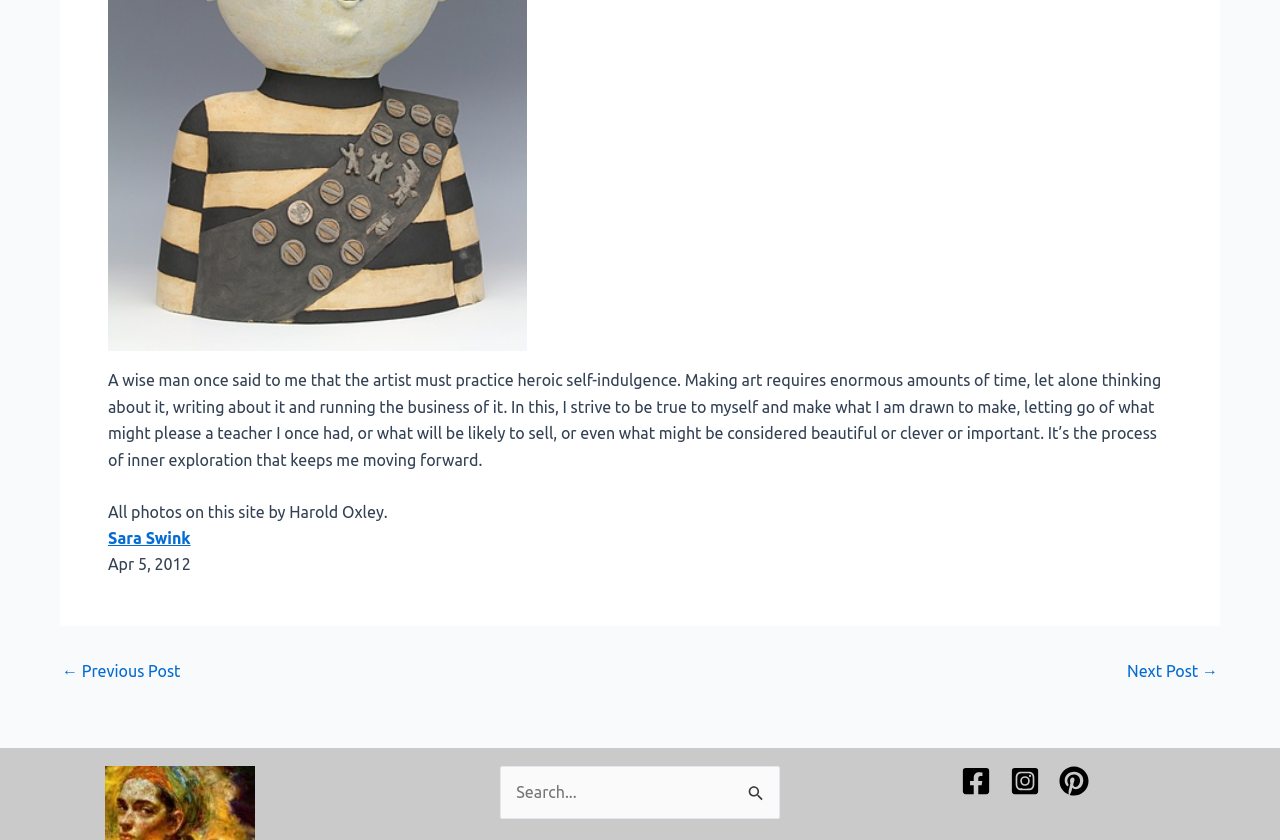What is the date of the post?
Refer to the screenshot and deliver a thorough answer to the question presented.

The date of the post is mentioned at the top of the page, below the author's quote, as Apr 5, 2012.